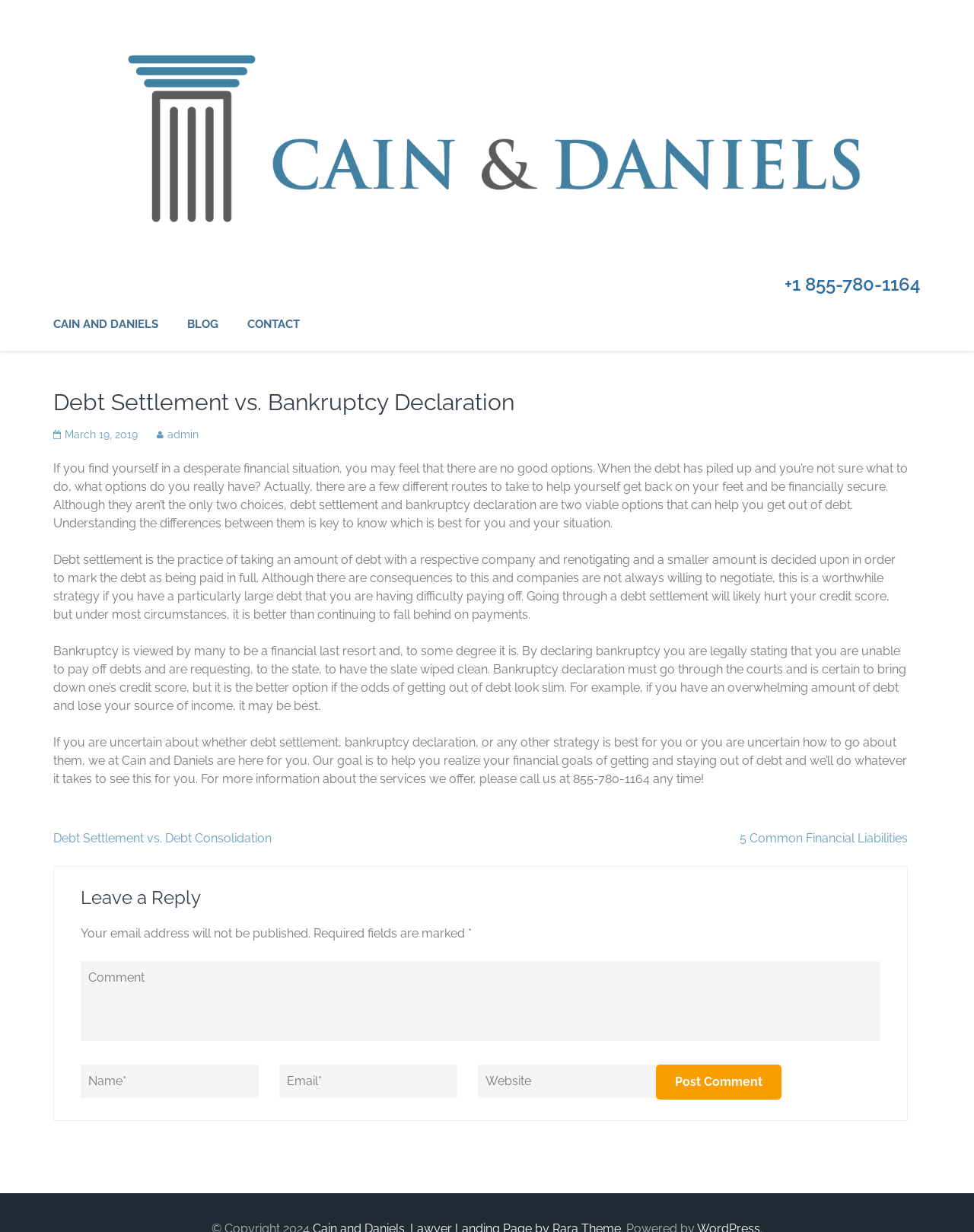Find the bounding box coordinates of the area to click in order to follow the instruction: "Click the 'Cain and Daniels' link at the top".

[0.055, 0.017, 0.937, 0.221]